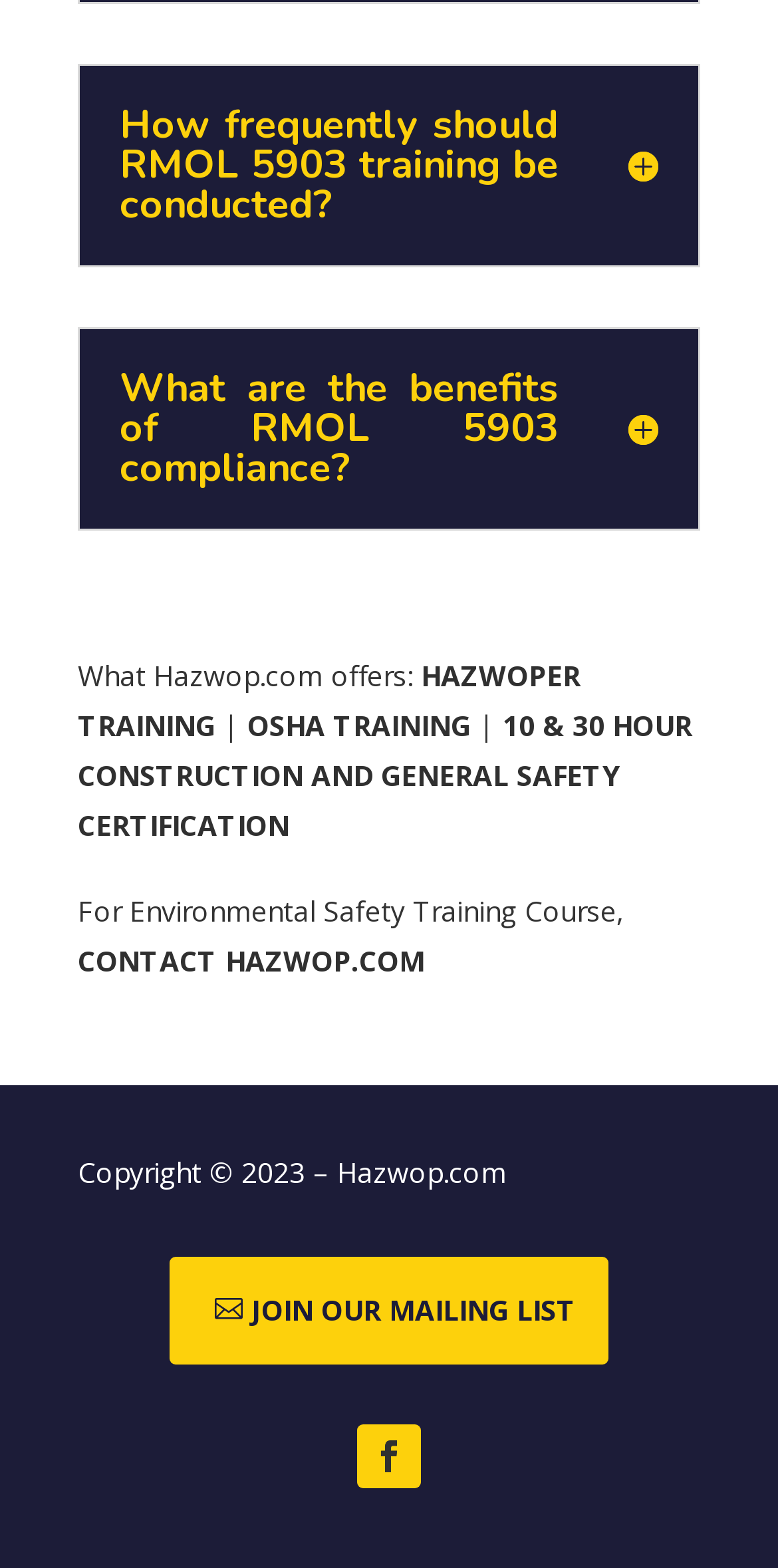Provide the bounding box coordinates of the HTML element described as: "OSHA Training". The bounding box coordinates should be four float numbers between 0 and 1, i.e., [left, top, right, bottom].

[0.318, 0.45, 0.605, 0.474]